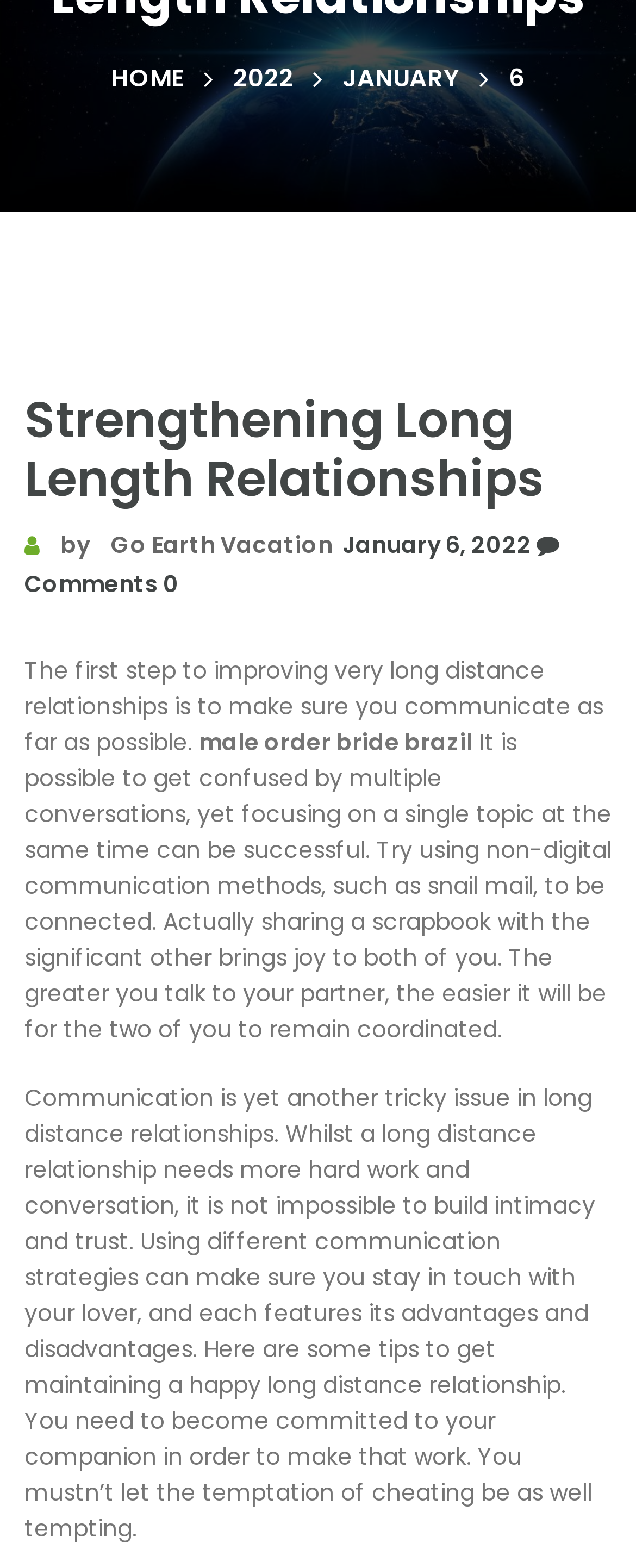Determine the bounding box coordinates for the HTML element mentioned in the following description: "2022". The coordinates should be a list of four floats ranging from 0 to 1, represented as [left, top, right, bottom].

[0.367, 0.038, 0.462, 0.06]